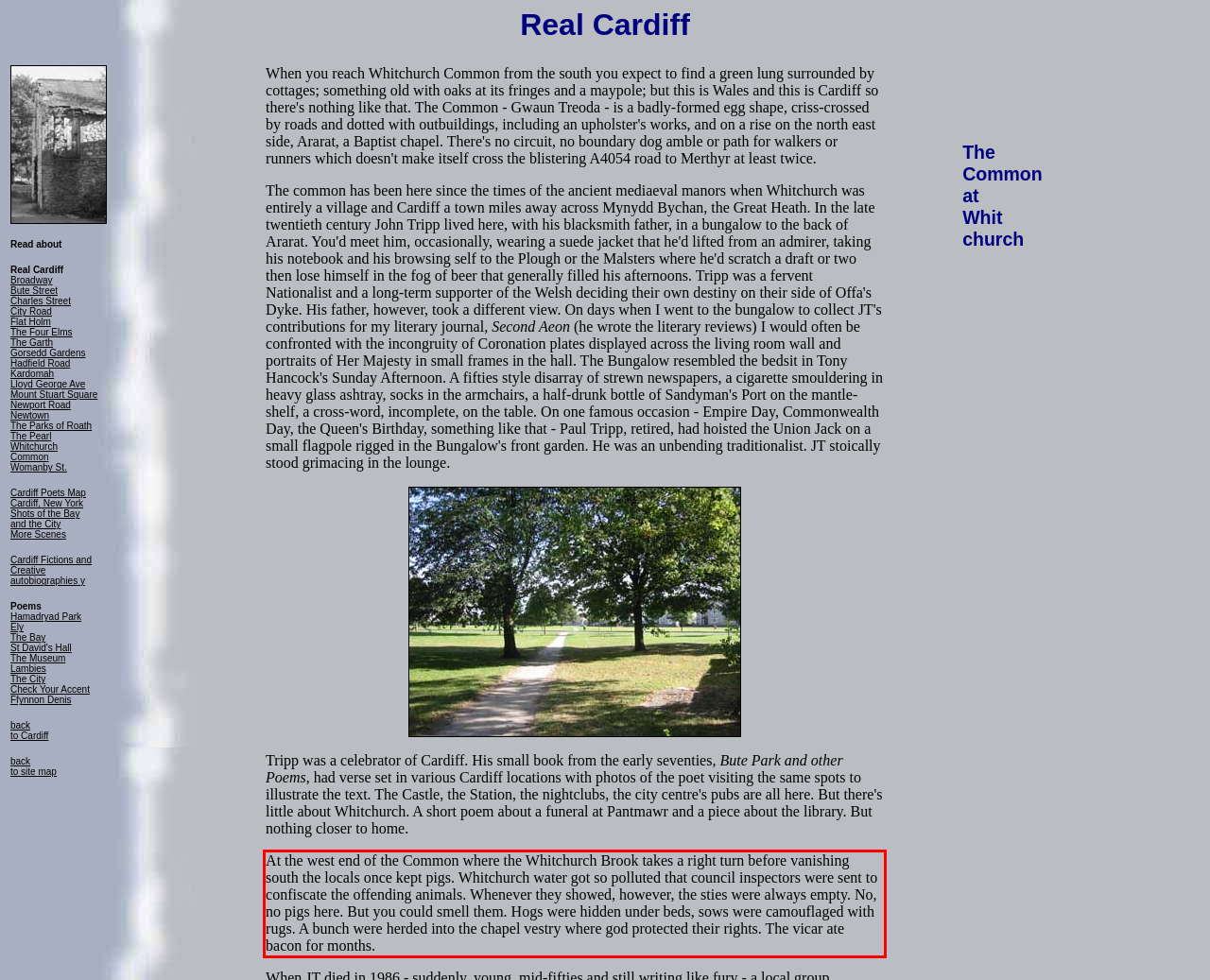Observe the screenshot of the webpage, locate the red bounding box, and extract the text content within it.

At the west end of the Common where the Whitchurch Brook takes a right turn before vanishing south the locals once kept pigs. Whitchurch water got so polluted that council inspectors were sent to confiscate the offending animals. Whenever they showed, however, the sties were always empty. No, no pigs here. But you could smell them. Hogs were hidden under beds, sows were camouflaged with rugs. A bunch were herded into the chapel vestry where god protected their rights. The vicar ate bacon for months.